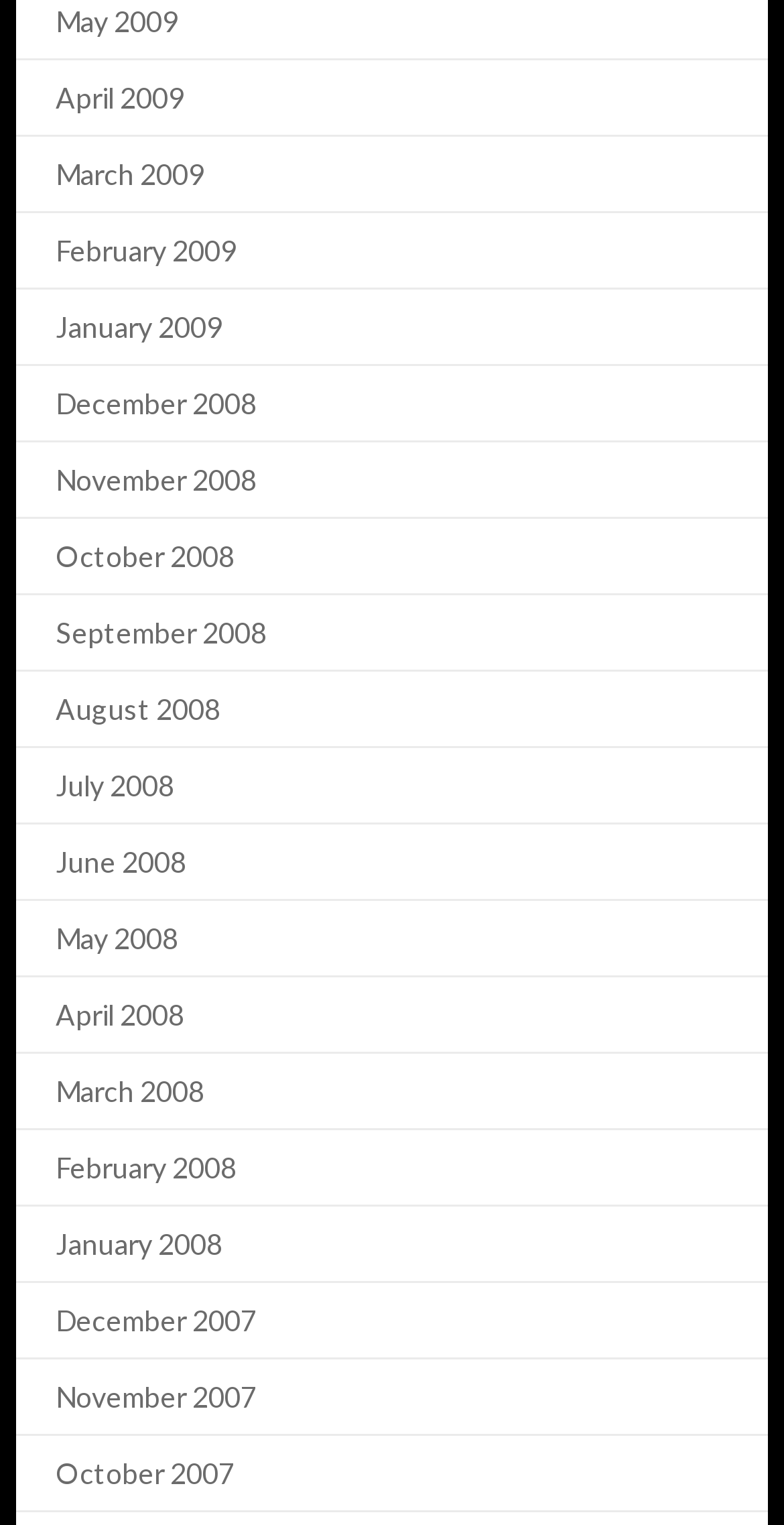Reply to the question below using a single word or brief phrase:
What is the earliest month listed?

December 2007